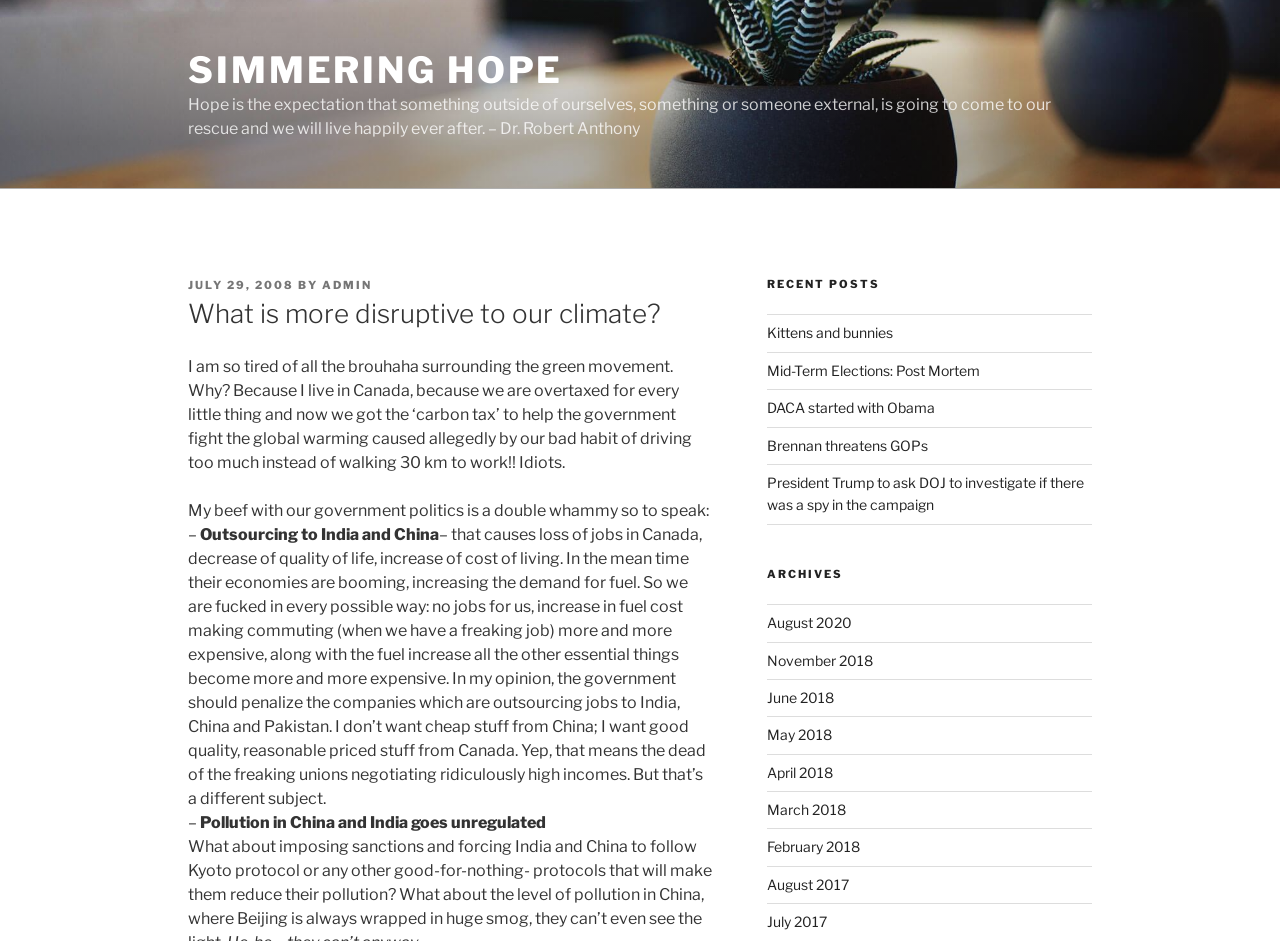Bounding box coordinates are specified in the format (top-left x, top-left y, bottom-right x, bottom-right y). All values are floating point numbers bounded between 0 and 1. Please provide the bounding box coordinate of the region this sentence describes: July 2017

[0.599, 0.971, 0.646, 0.989]